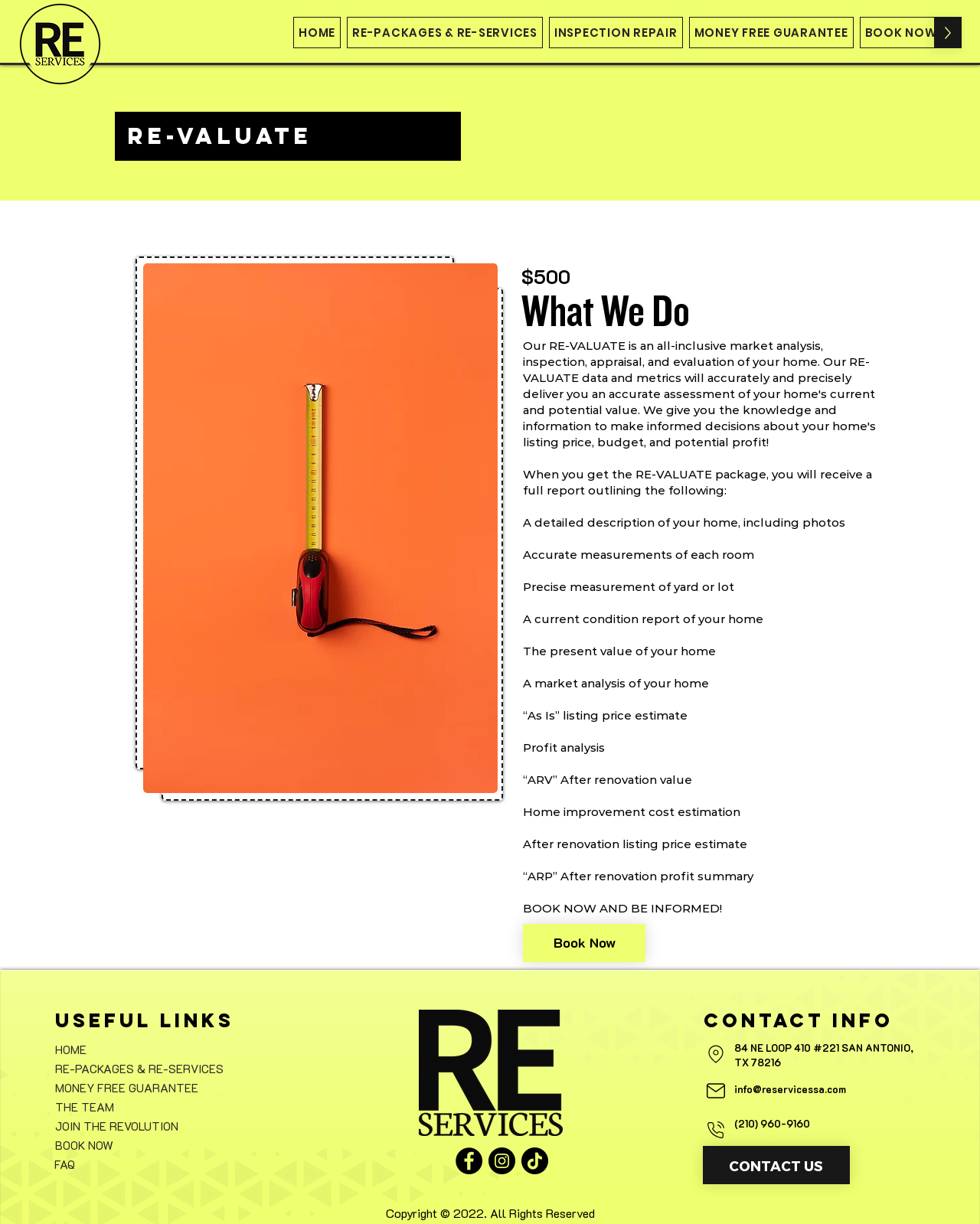Please determine the bounding box coordinates of the element's region to click in order to carry out the following instruction: "Click the 'CONTACT US' link". The coordinates should be four float numbers between 0 and 1, i.e., [left, top, right, bottom].

[0.717, 0.936, 0.867, 0.968]